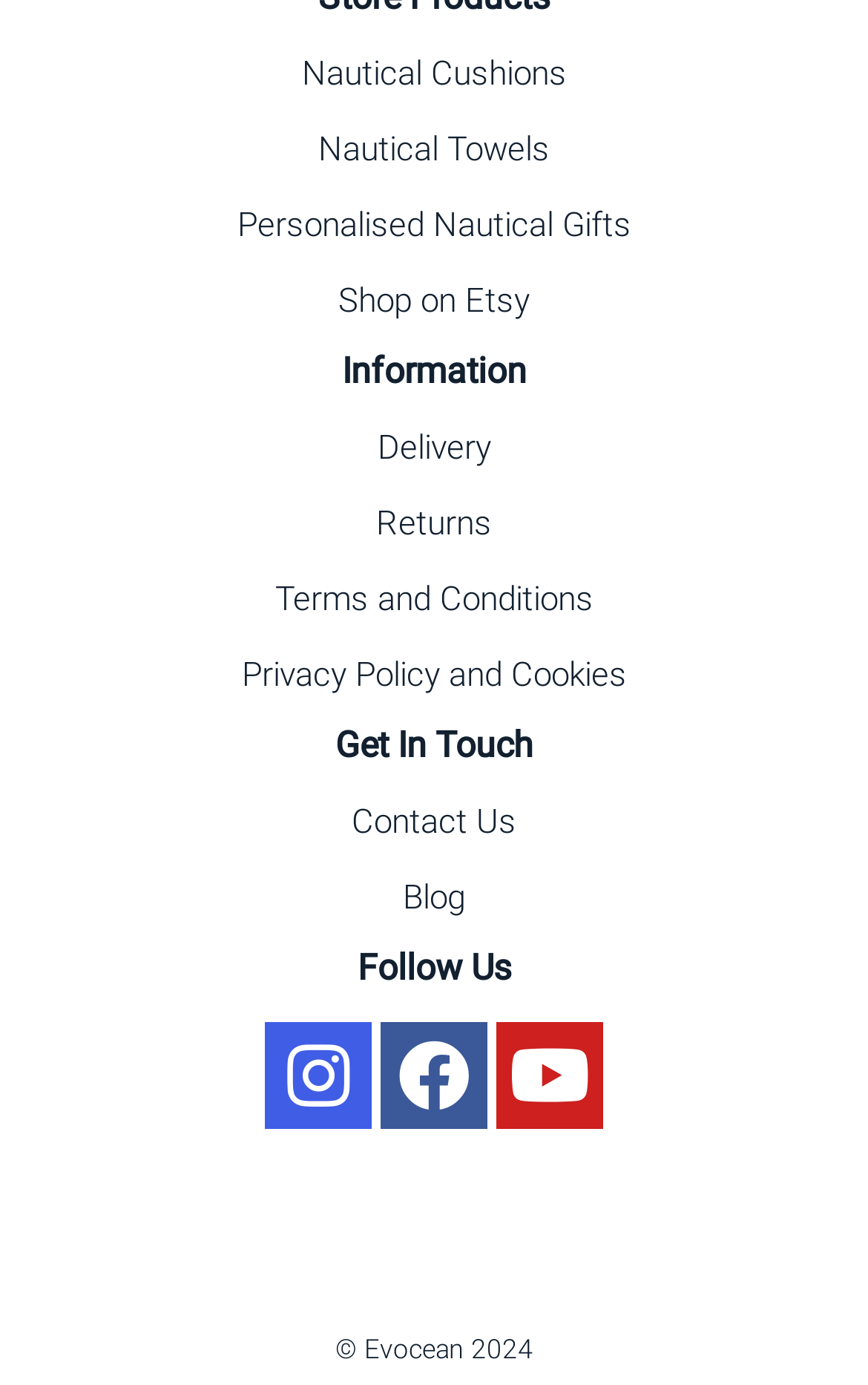Please answer the following question as detailed as possible based on the image: 
How many social media platforms are linked?

I counted the number of social media links at the bottom of the webpage and found that there are three links to Instagram, Facebook, and YouTube, which are represented by their respective icons.